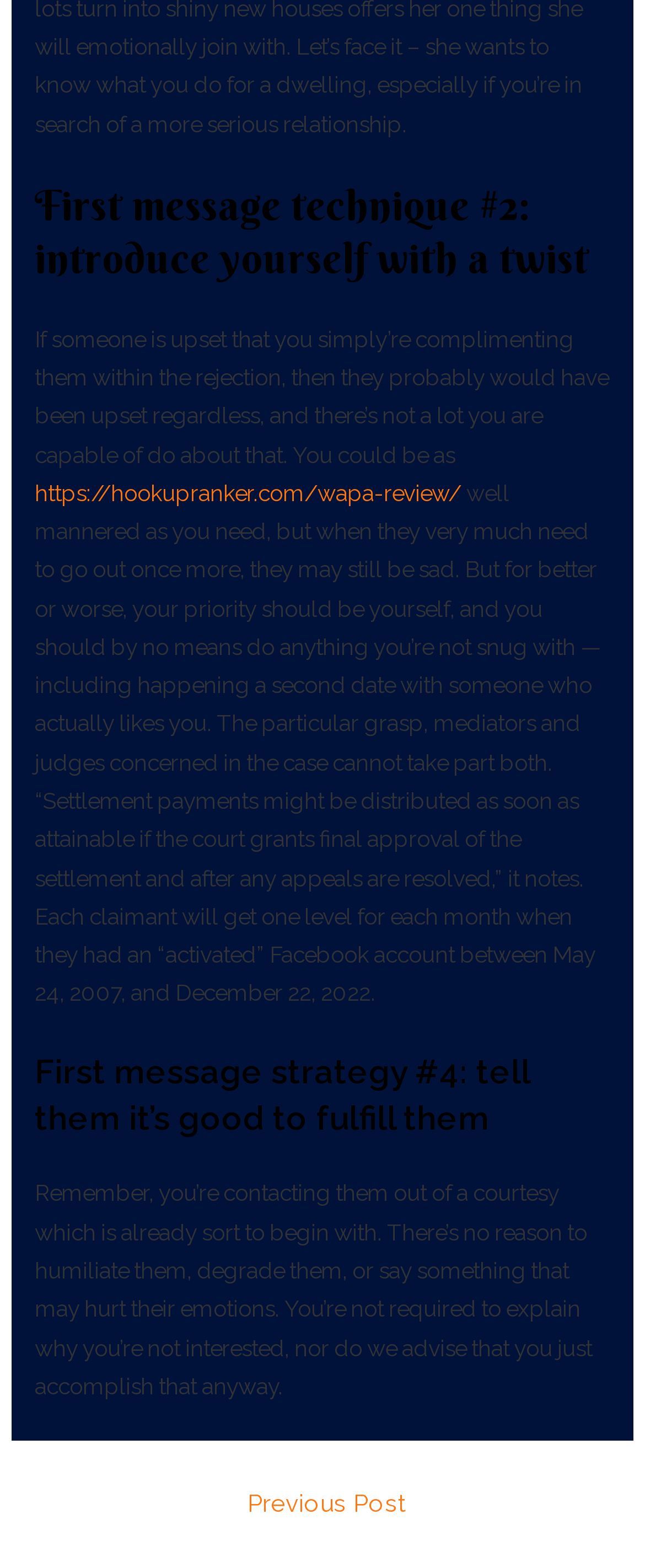Identify the bounding box coordinates for the UI element that matches this description: "https://hookupranker.com/wapa-review/".

[0.054, 0.306, 0.716, 0.323]